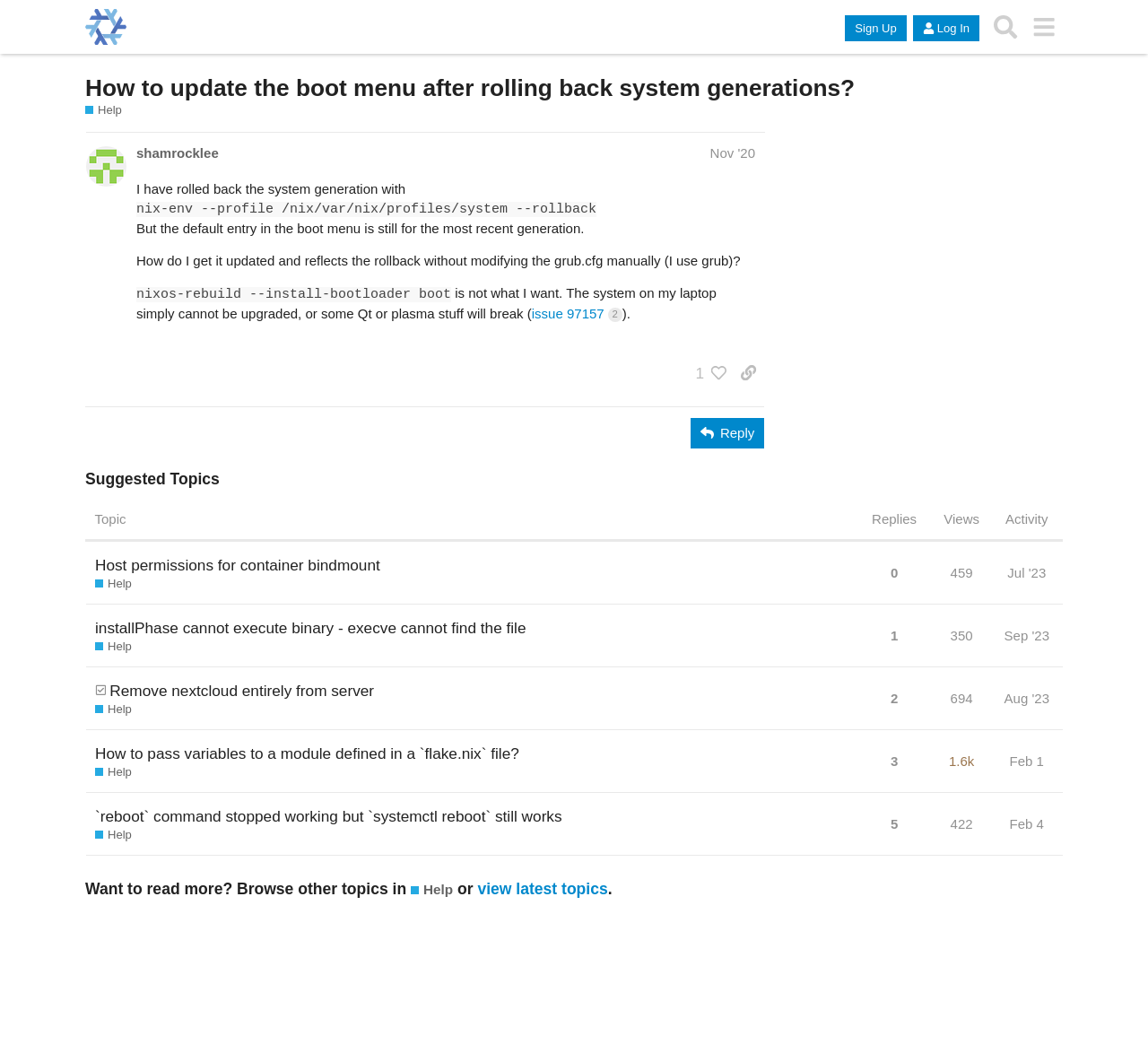How many people liked the post?
Utilize the information in the image to give a detailed answer to the question.

The number of people who liked the post can be found in the button element with the text '1 person liked this post. Click to view' which is located below the post.